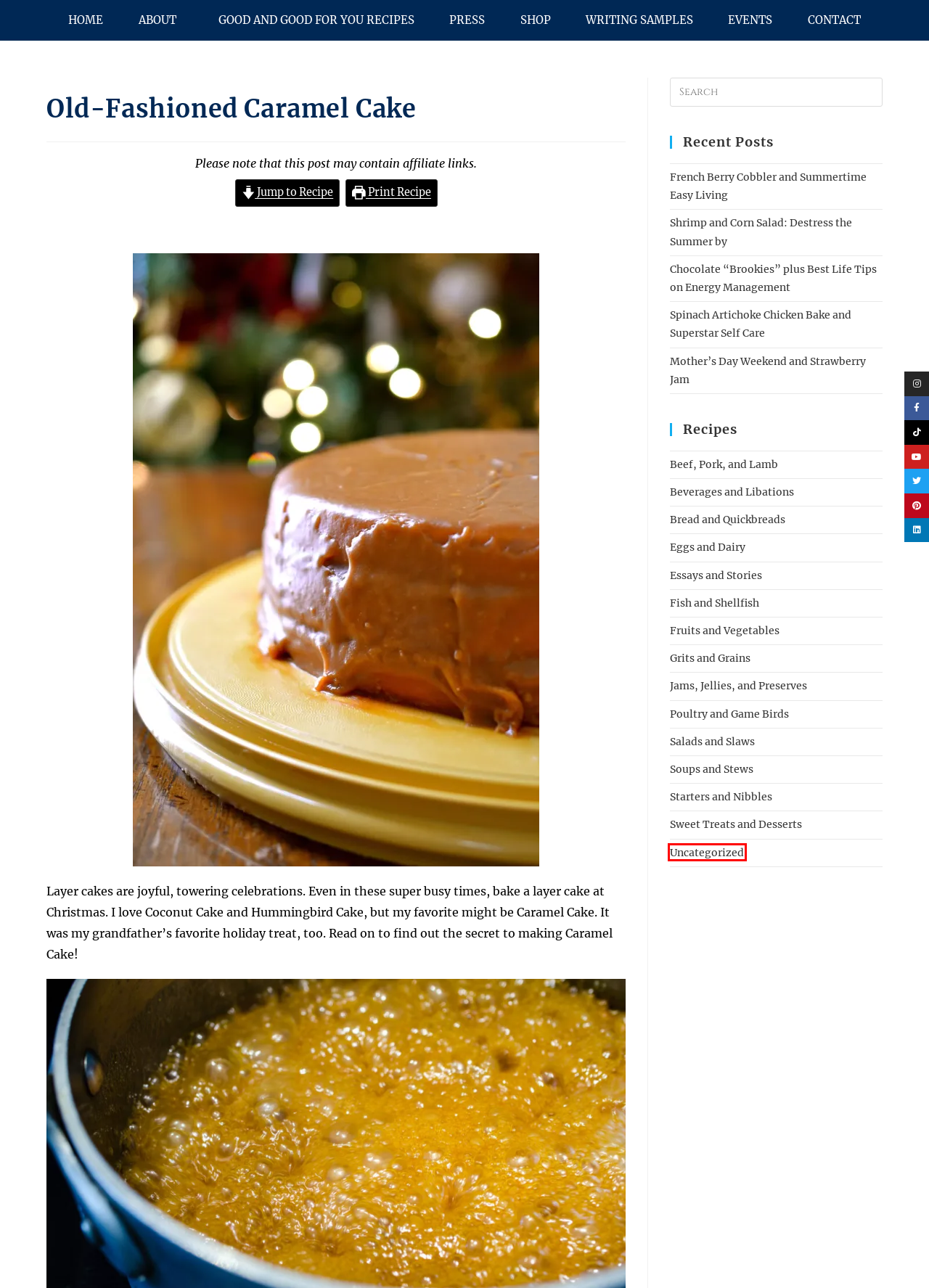You have a screenshot of a webpage with a red bounding box around an element. Select the webpage description that best matches the new webpage after clicking the element within the red bounding box. Here are the descriptions:
A. Spinach Artichoke Chicken Bake and Superstar Self Care
B. Old-Fashioned Caramel Cake - Virginia Willis
C. Uncategorized Archives - Virginia Willis
D. Eggs and Dairy Archives - Virginia Willis
E. French Berry Cobbler and Summertime Easy Living - Virginia Willis
F. Beverages and Libations Archives - Virginia Willis
G. Writing Samples - Virginia Willis
H. Grits and Grains Archives - Virginia Willis

C